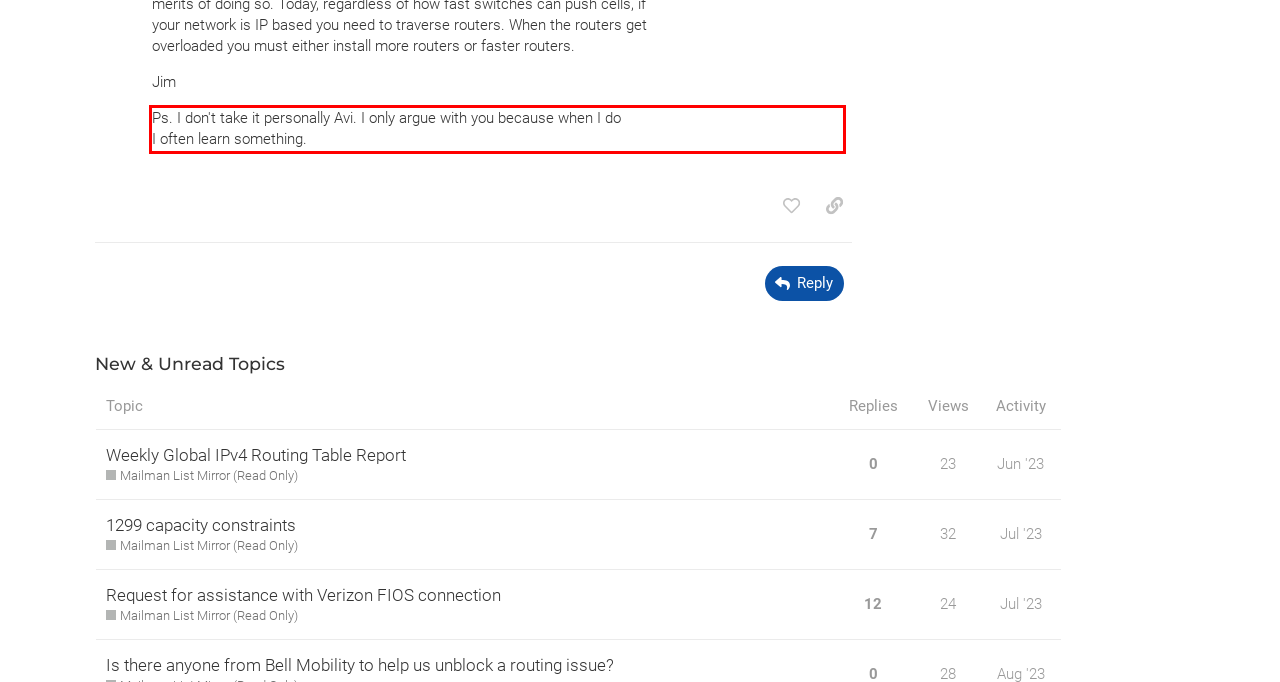Review the webpage screenshot provided, and perform OCR to extract the text from the red bounding box.

Ps. I don't take it personally Avi. I only argue with you because when I do I often learn something.